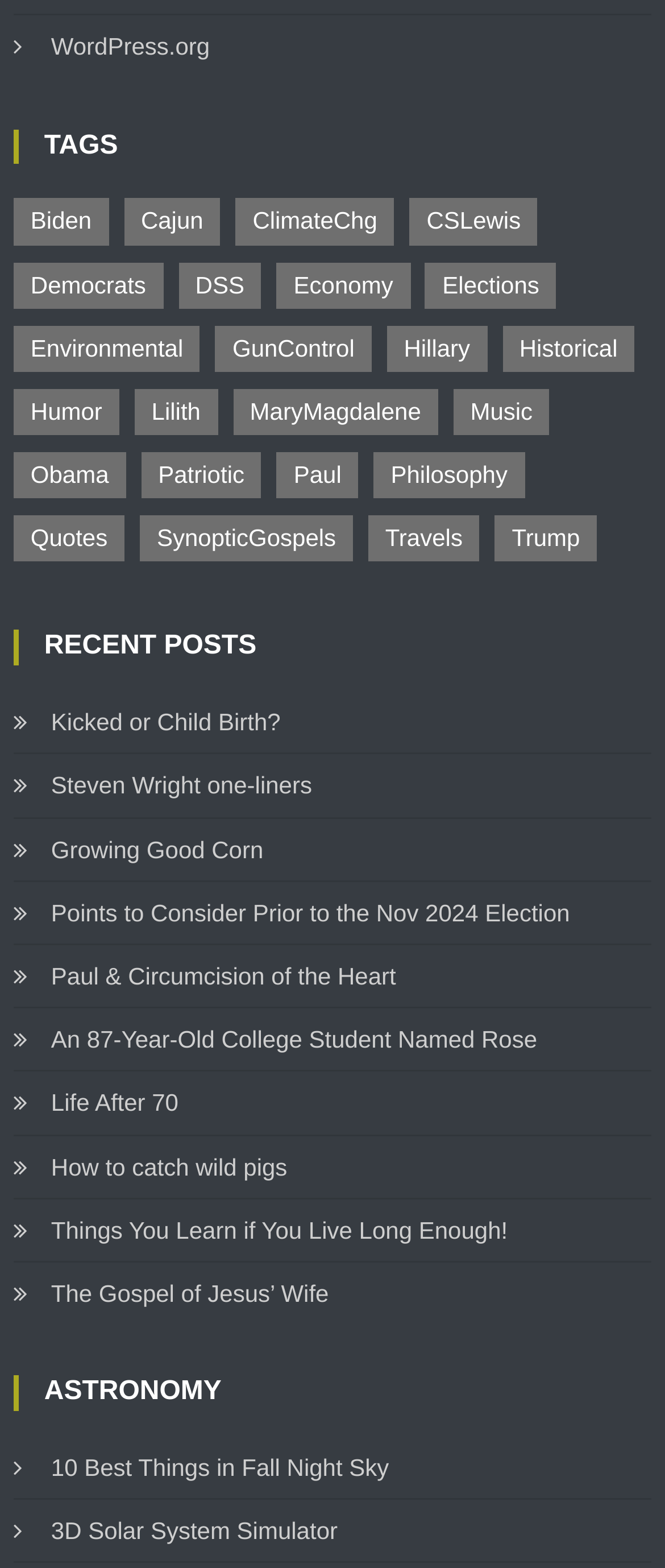Indicate the bounding box coordinates of the element that must be clicked to execute the instruction: "Visit the '10 Best Things in Fall Night Sky' page". The coordinates should be given as four float numbers between 0 and 1, i.e., [left, top, right, bottom].

[0.02, 0.922, 0.585, 0.95]